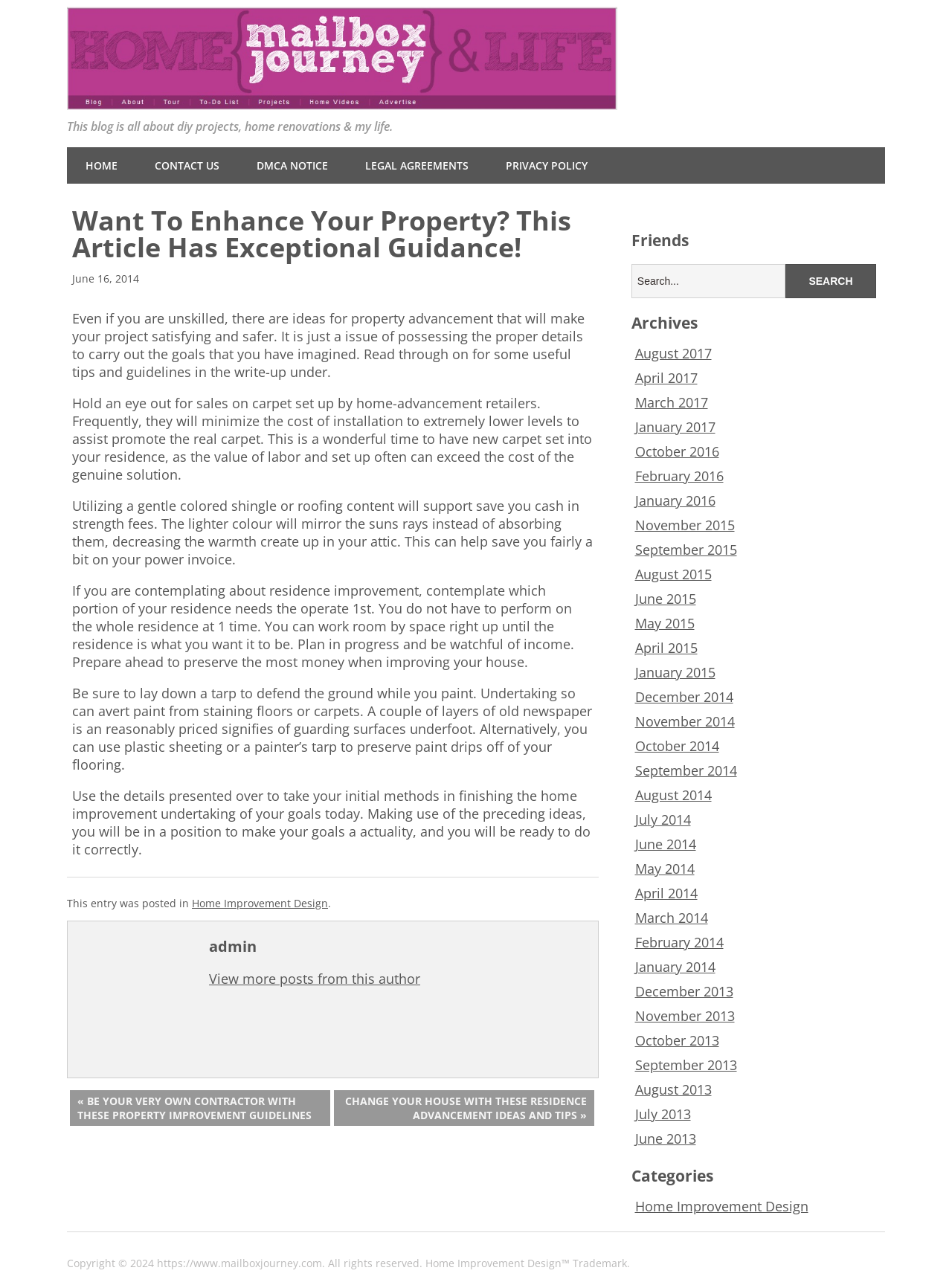Show the bounding box coordinates of the region that should be clicked to follow the instruction: "View more posts from this author."

[0.22, 0.755, 0.441, 0.769]